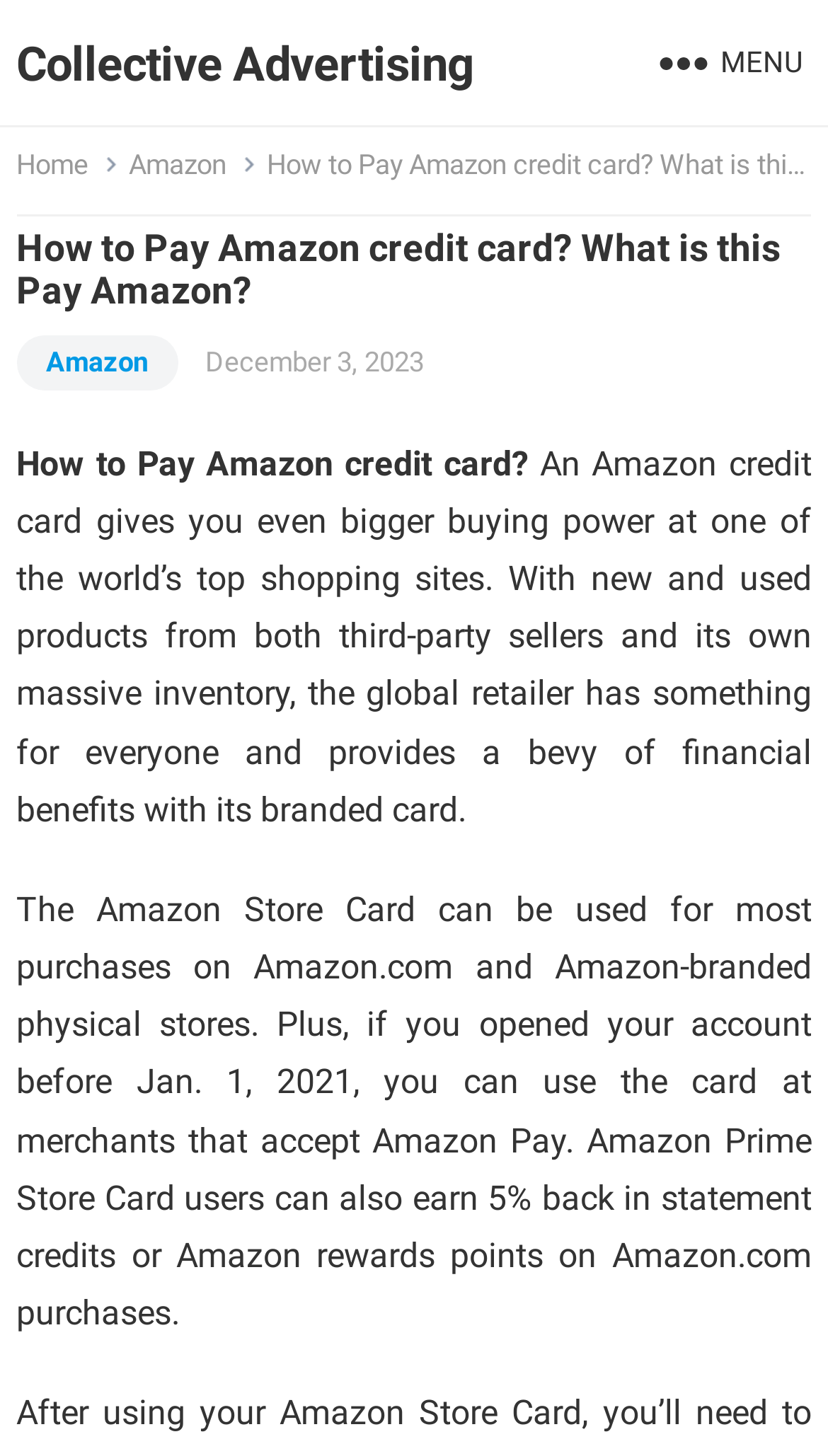Show the bounding box coordinates for the HTML element described as: "Collective Advertising".

[0.02, 0.0, 0.574, 0.087]